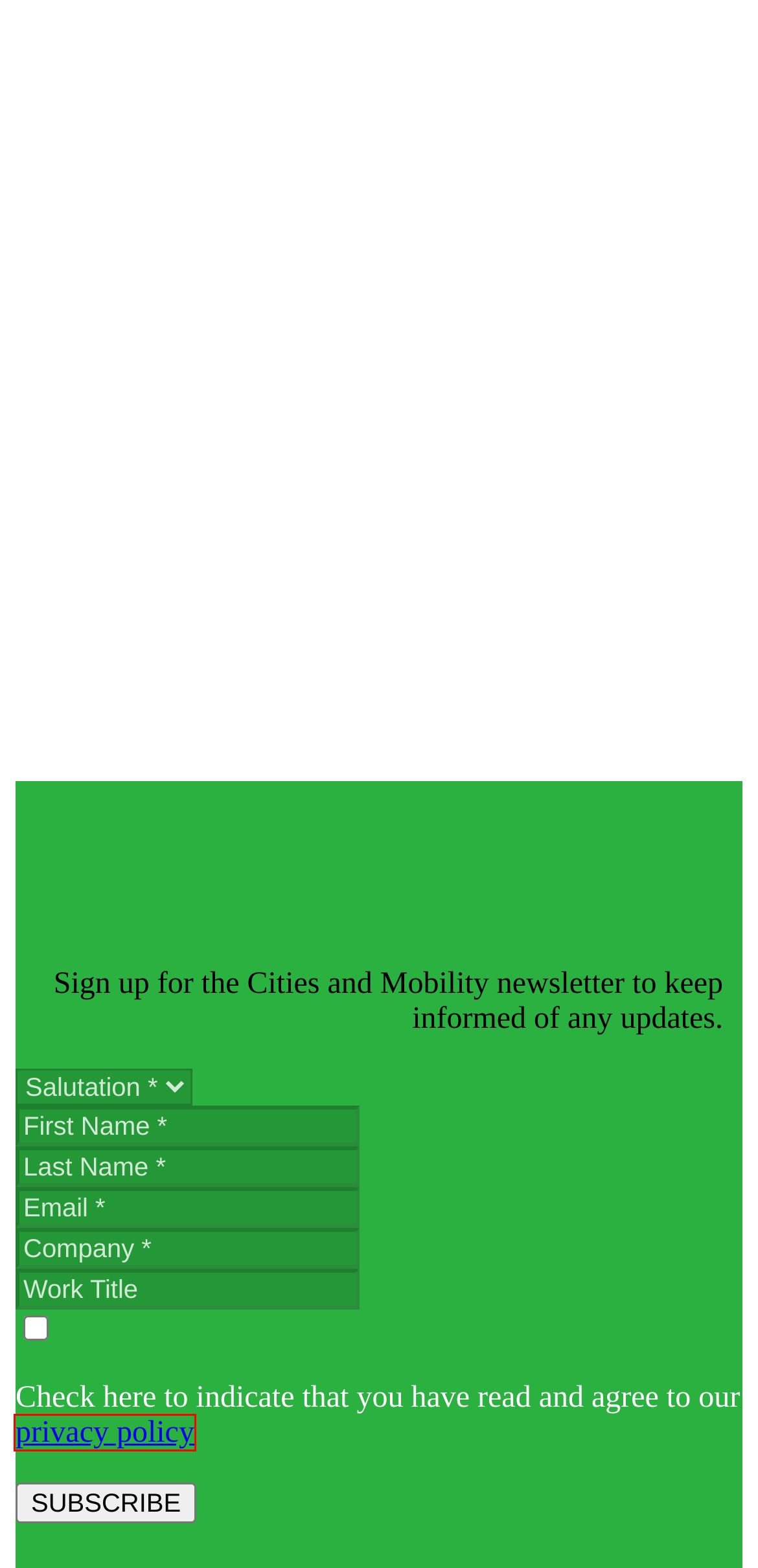Examine the screenshot of the webpage, noting the red bounding box around a UI element. Pick the webpage description that best matches the new page after the element in the red bounding box is clicked. Here are the candidates:
A. SDG Business Hub
B. Initiate – Go EV
C. Case Studies – Go EV
D. Overview – Go EV
E. World Business Council For Sustainable Development (WBCSD)
F. Terms & Conditions and Privacy Policy - World Business Council for Sustainable Development (WBCSD)
G. How to find us - WBCSD offices
H. Regional Guides – Go EV

F